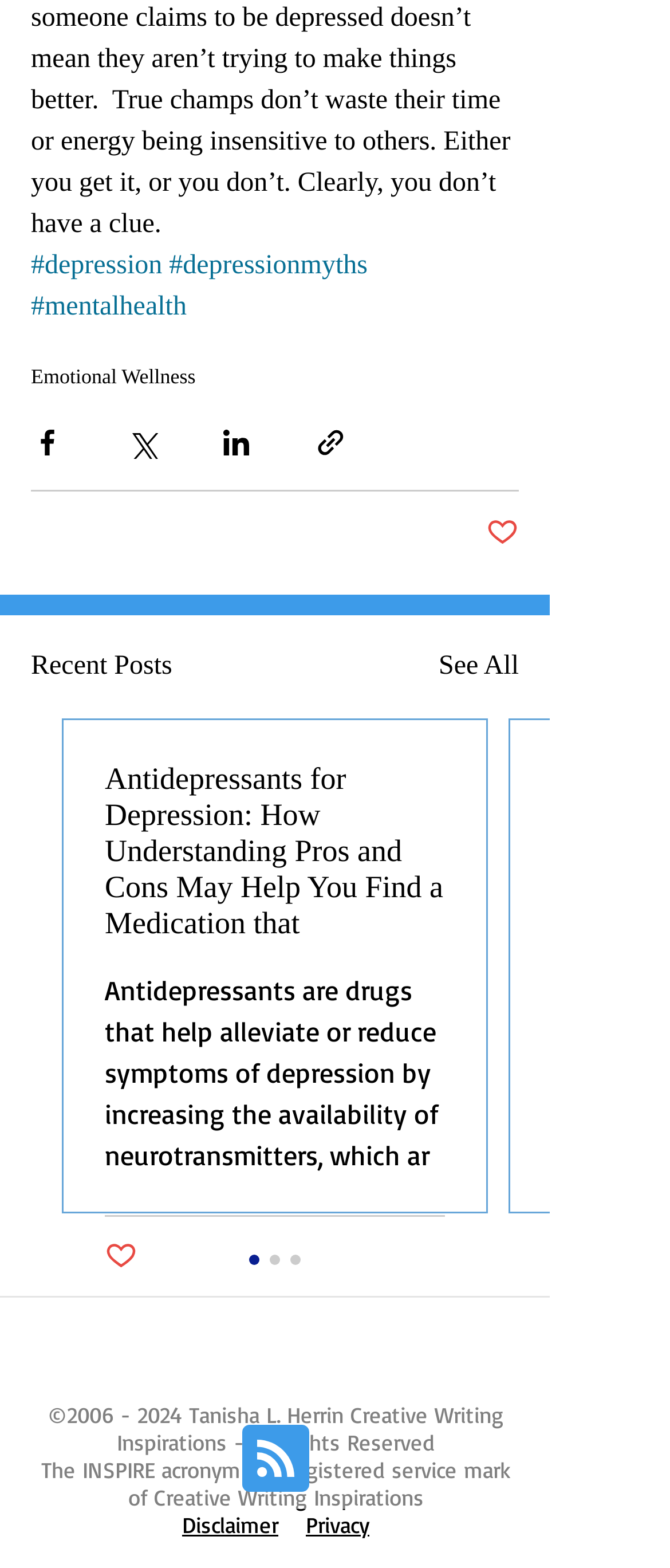Determine the bounding box coordinates for the UI element matching this description: "See All".

[0.655, 0.412, 0.774, 0.438]